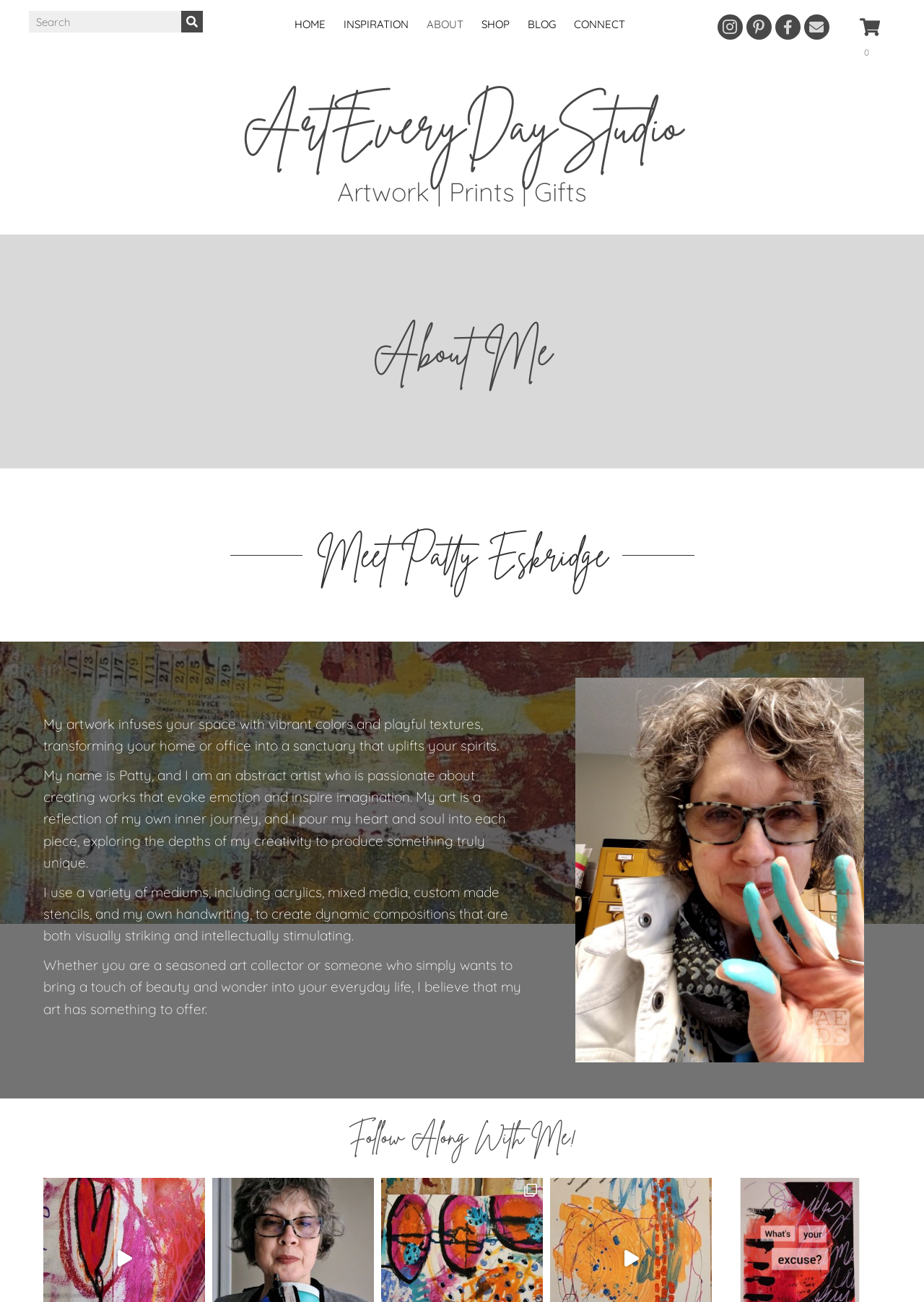What is the artist's goal for their art?
Look at the image and answer the question using a single word or phrase.

To bring beauty and wonder